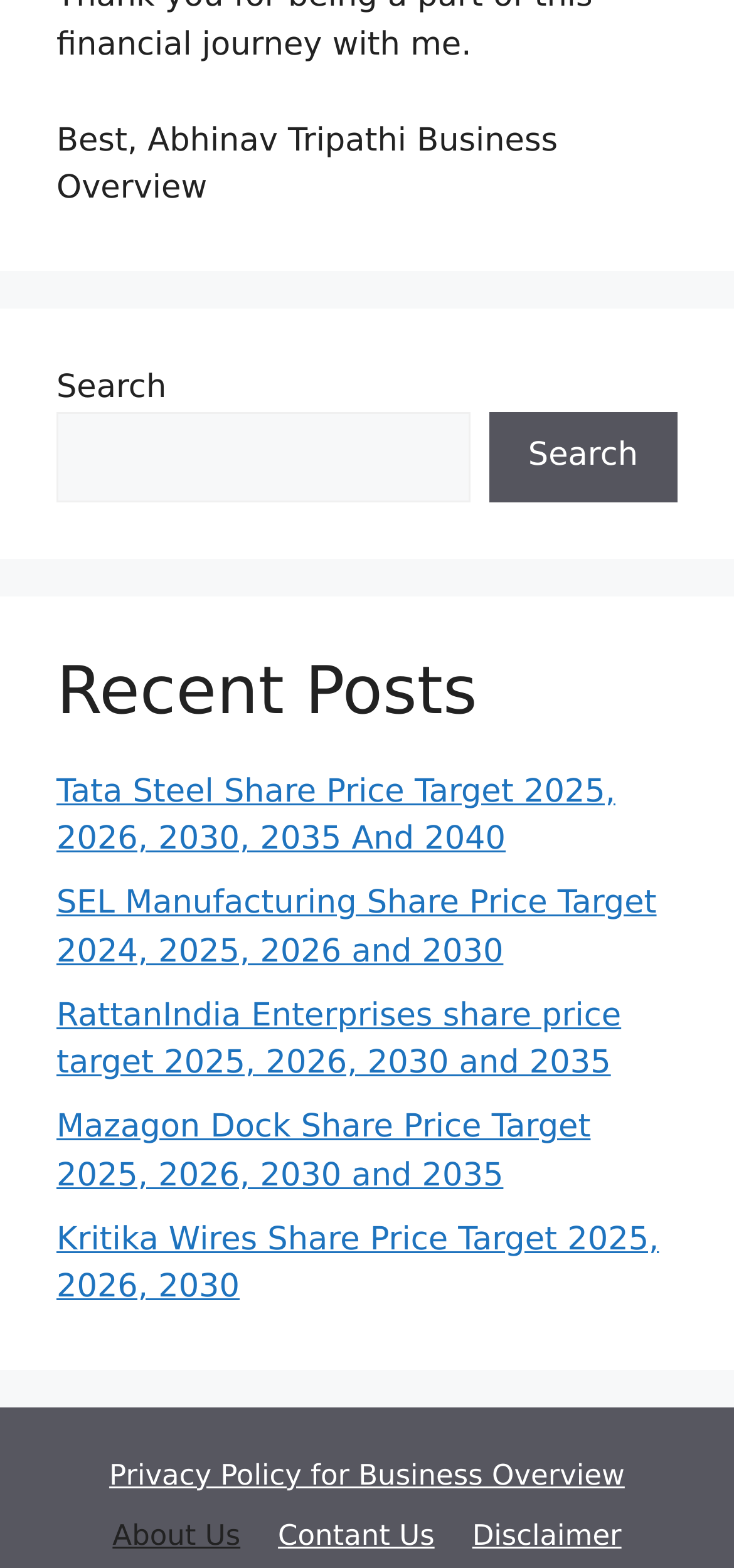What is the text of the first link under 'Recent Posts'?
Please look at the screenshot and answer in one word or a short phrase.

Tata Steel Share Price Target 2025, 2026, 2030, 2035 And 2040